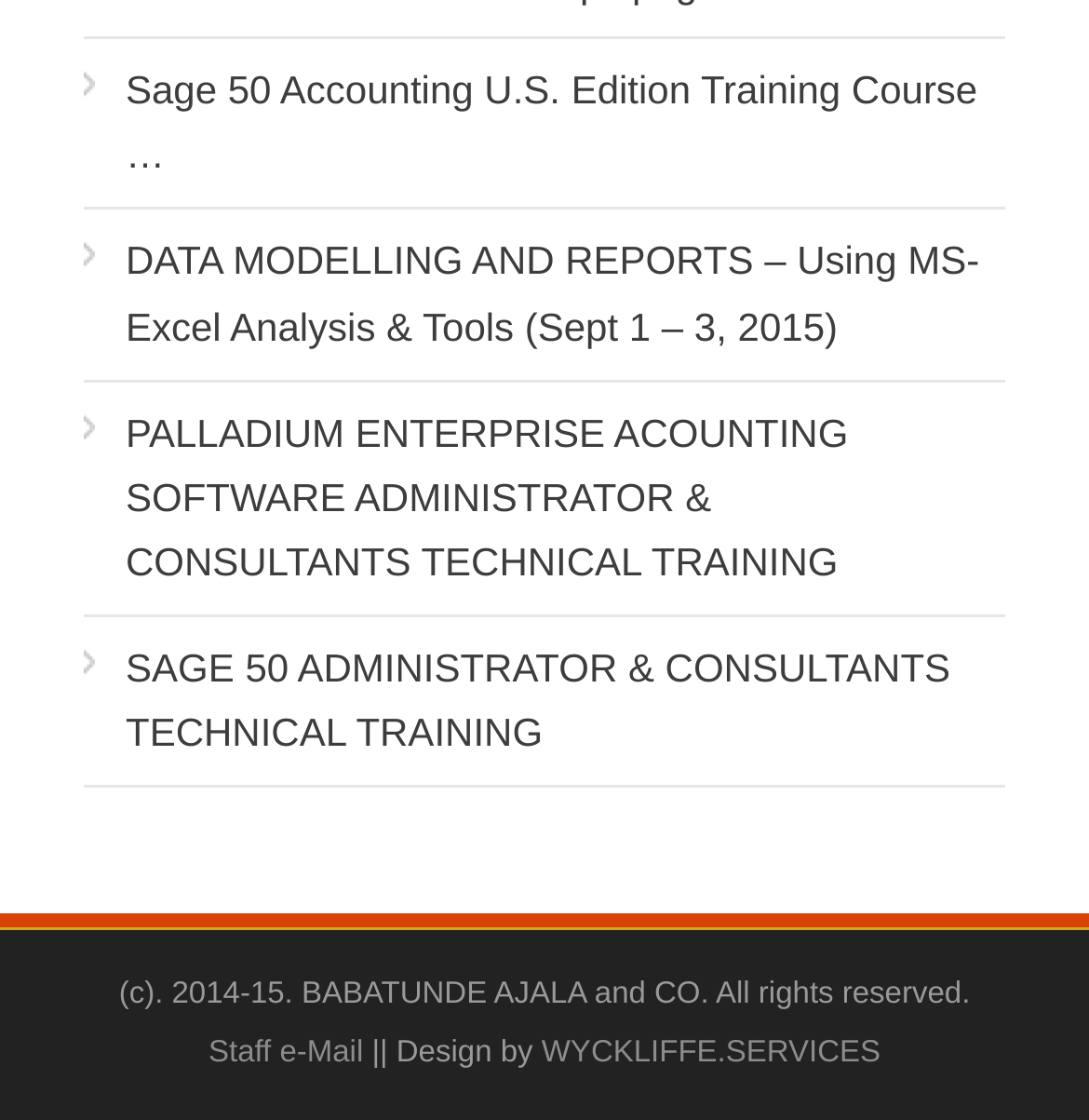Respond concisely with one word or phrase to the following query:
Who designed the website?

WYCKLIFFE.SERVICES